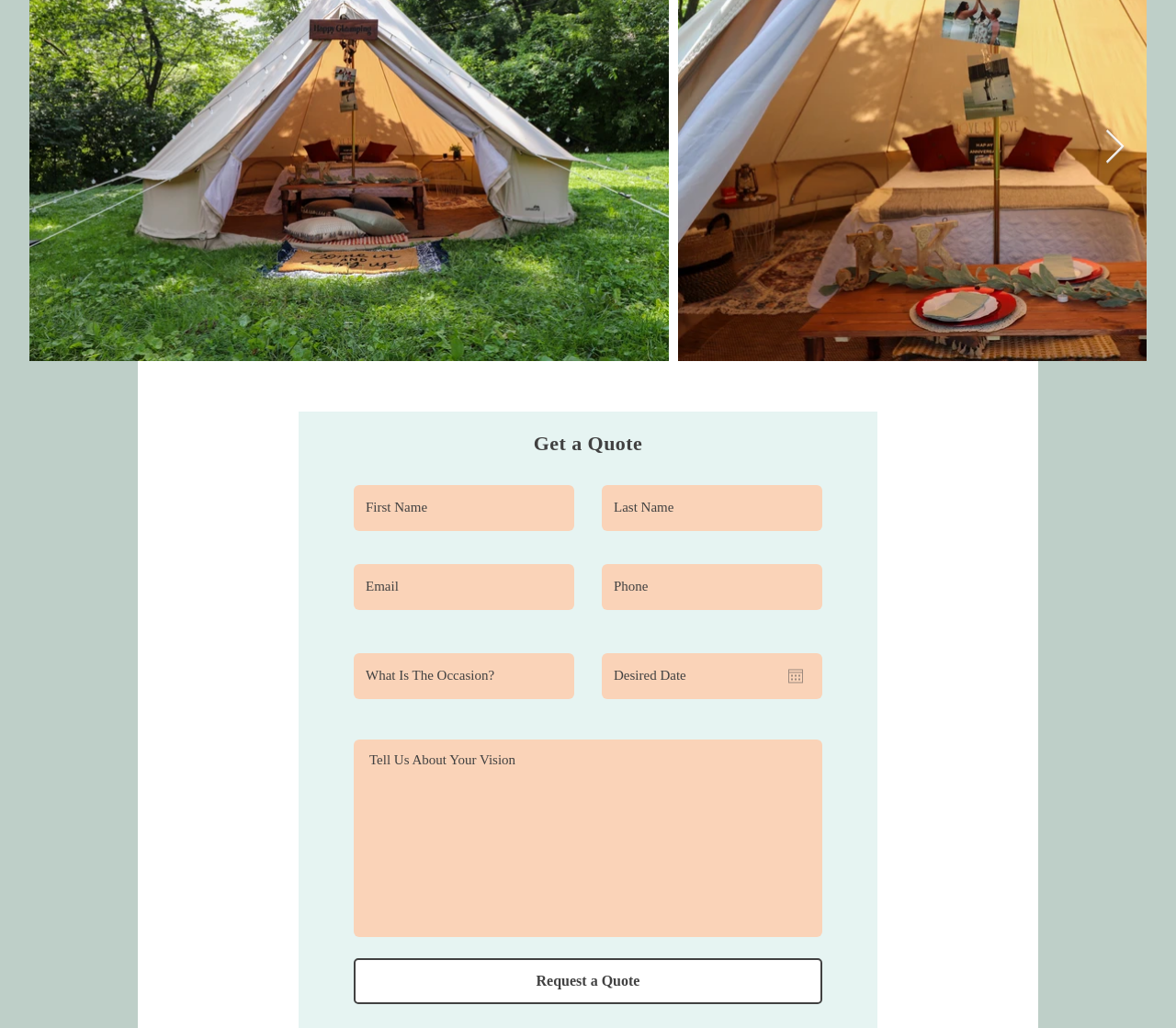Based on the element description: "Request a Quote", identify the UI element and provide its bounding box coordinates. Use four float numbers between 0 and 1, [left, top, right, bottom].

[0.301, 0.932, 0.699, 0.977]